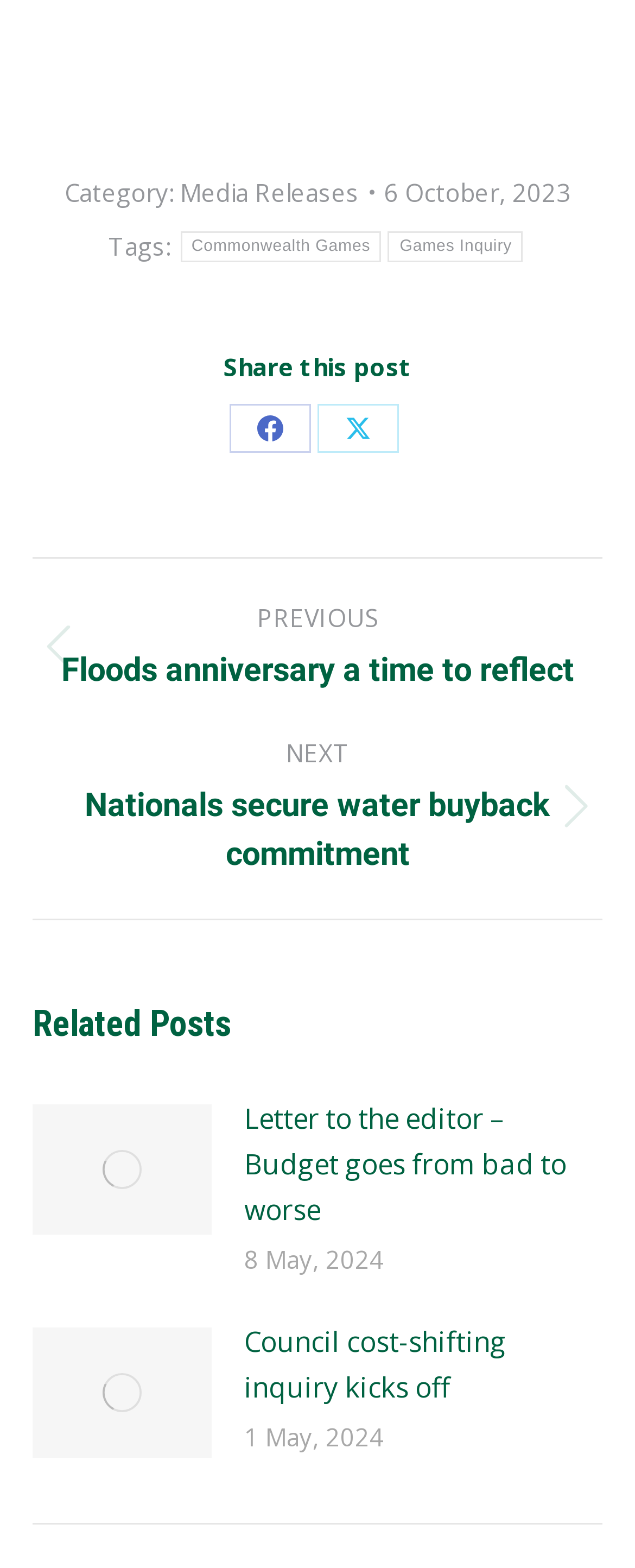Specify the bounding box coordinates of the element's area that should be clicked to execute the given instruction: "View Next post". The coordinates should be four float numbers between 0 and 1, i.e., [left, top, right, bottom].

[0.051, 0.468, 0.949, 0.56]